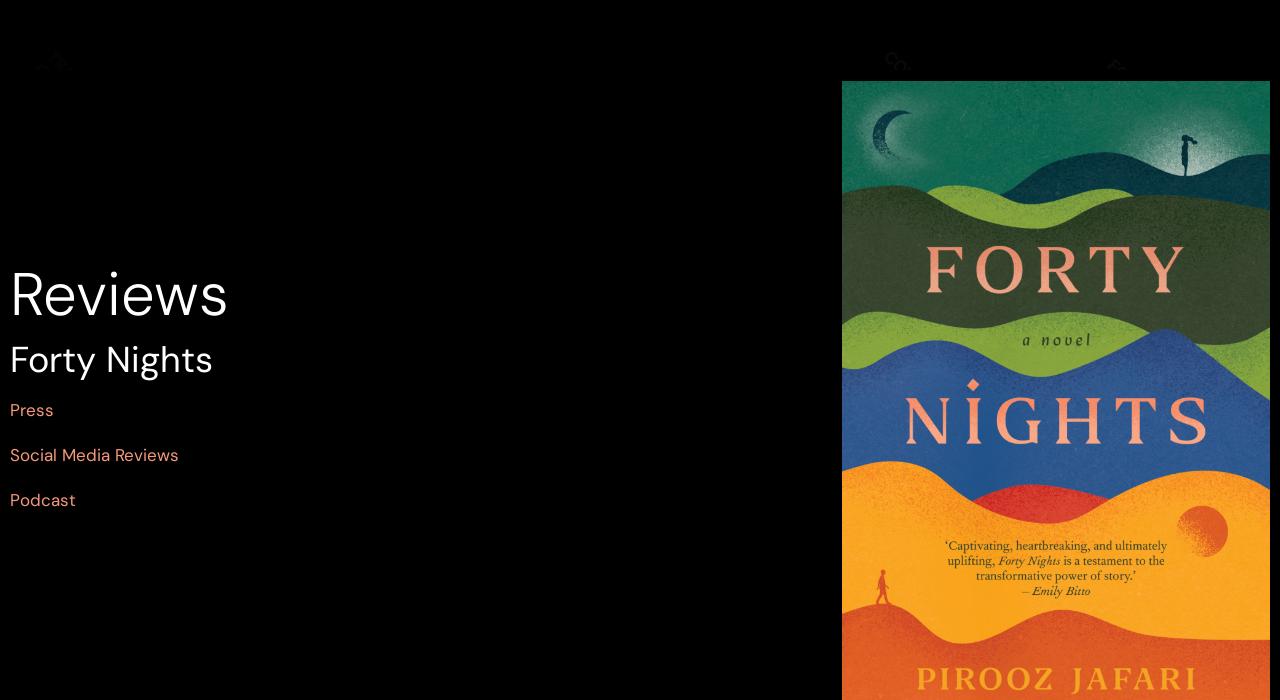Could you highlight the region that needs to be clicked to execute the instruction: "view Forty Nights"?

[0.87, 0.034, 0.963, 0.065]